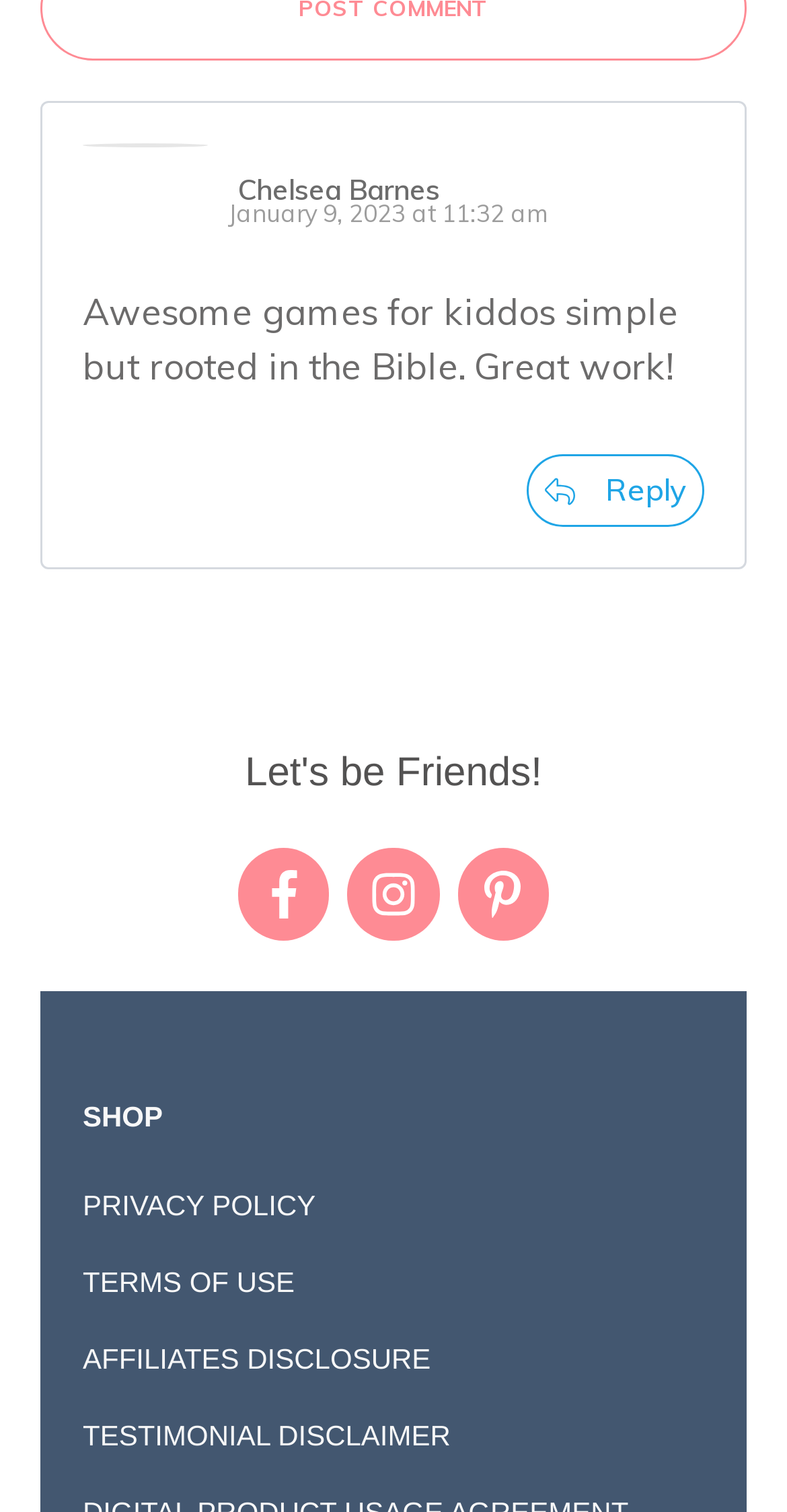Locate the UI element that matches the description PRIVACY POLICY in the webpage screenshot. Return the bounding box coordinates in the format (top-left x, top-left y, bottom-right x, bottom-right y), with values ranging from 0 to 1.

[0.105, 0.782, 0.401, 0.809]